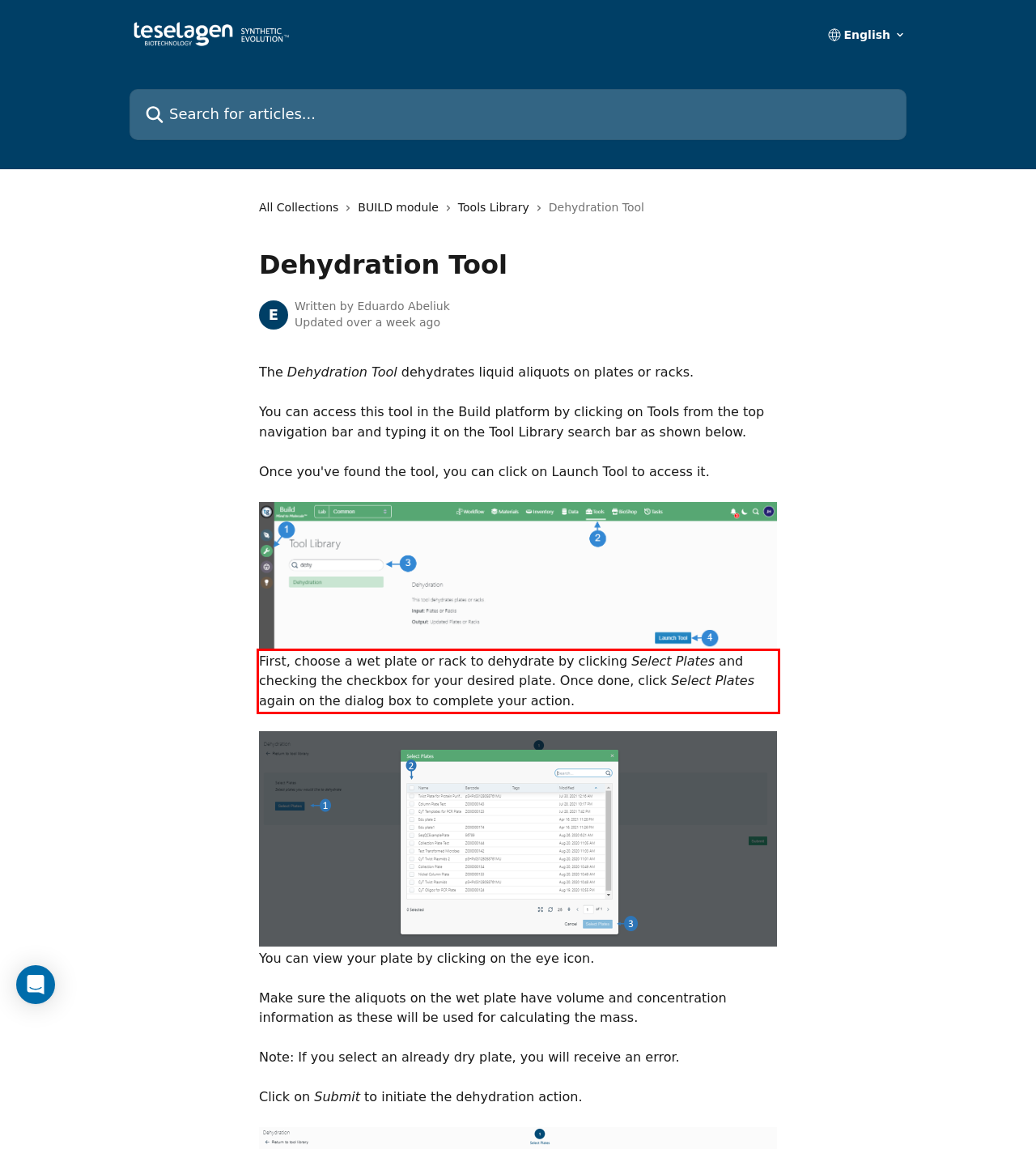There is a screenshot of a webpage with a red bounding box around a UI element. Please use OCR to extract the text within the red bounding box.

First, choose a wet plate or rack to dehydrate by clicking Select Plates and checking the checkbox for your desired plate. Once done, click Select Plates again on the dialog box to complete your action.